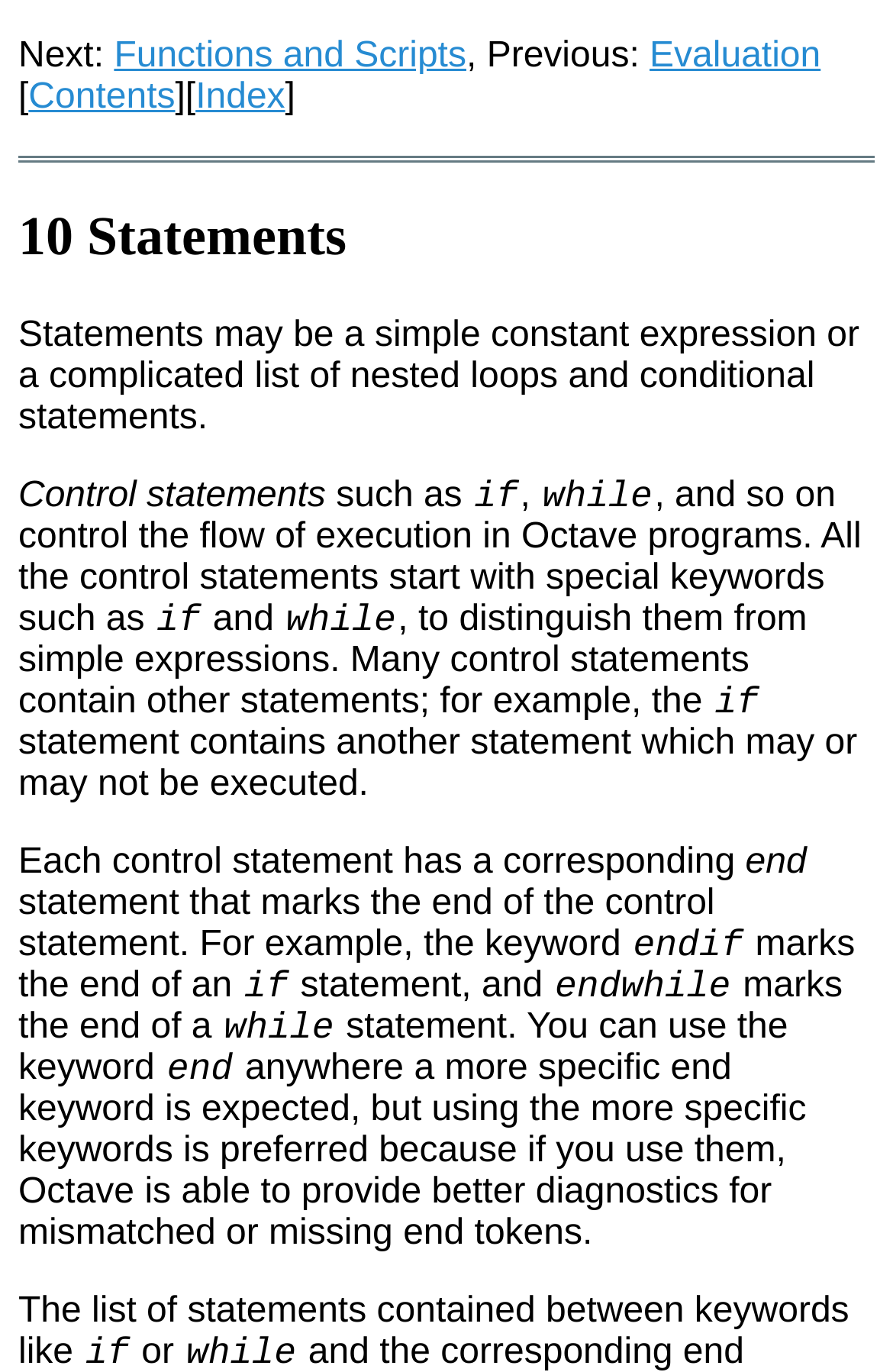What is the function of the 'end' keyword in Octave?
Refer to the screenshot and answer in one word or phrase.

Marks end of control statement